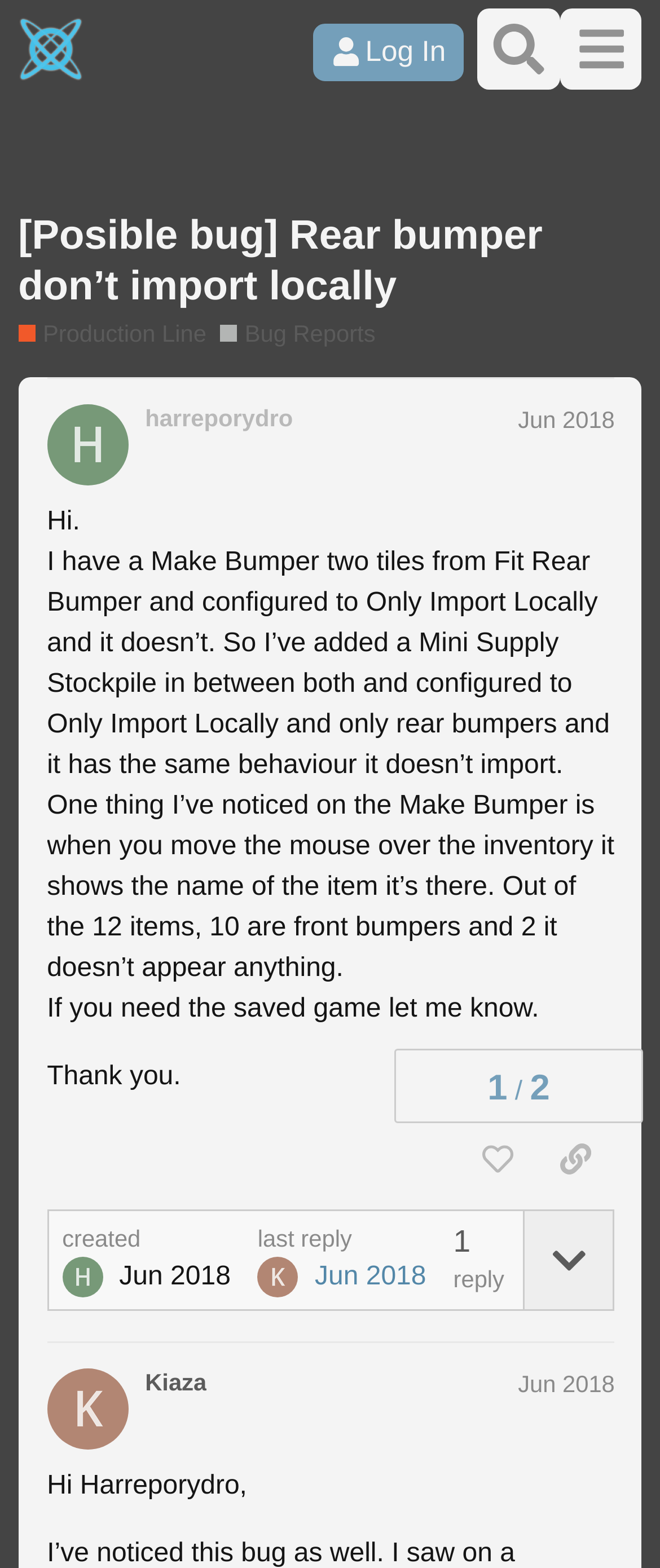From the given element description: "last reply Jun 2018", find the bounding box for the UI element. Provide the coordinates as four float numbers between 0 and 1, in the order [left, top, right, bottom].

[0.39, 0.781, 0.646, 0.827]